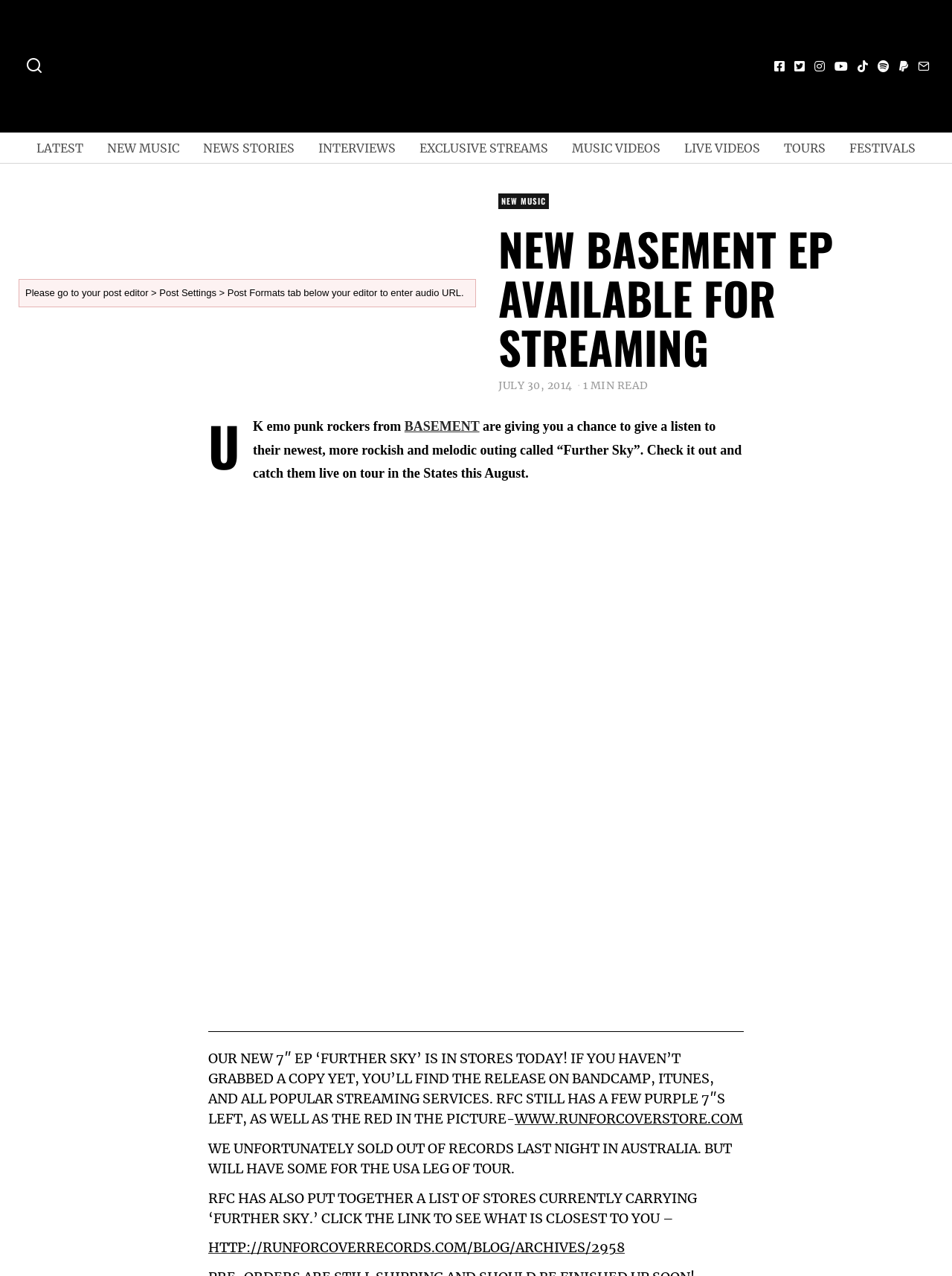Kindly determine the bounding box coordinates for the area that needs to be clicked to execute this instruction: "Explore the 'HTTP://RUNFORCOVERRECORDS.COM/BLOG/ARCHIVES/2958' link".

[0.219, 0.971, 0.656, 0.984]